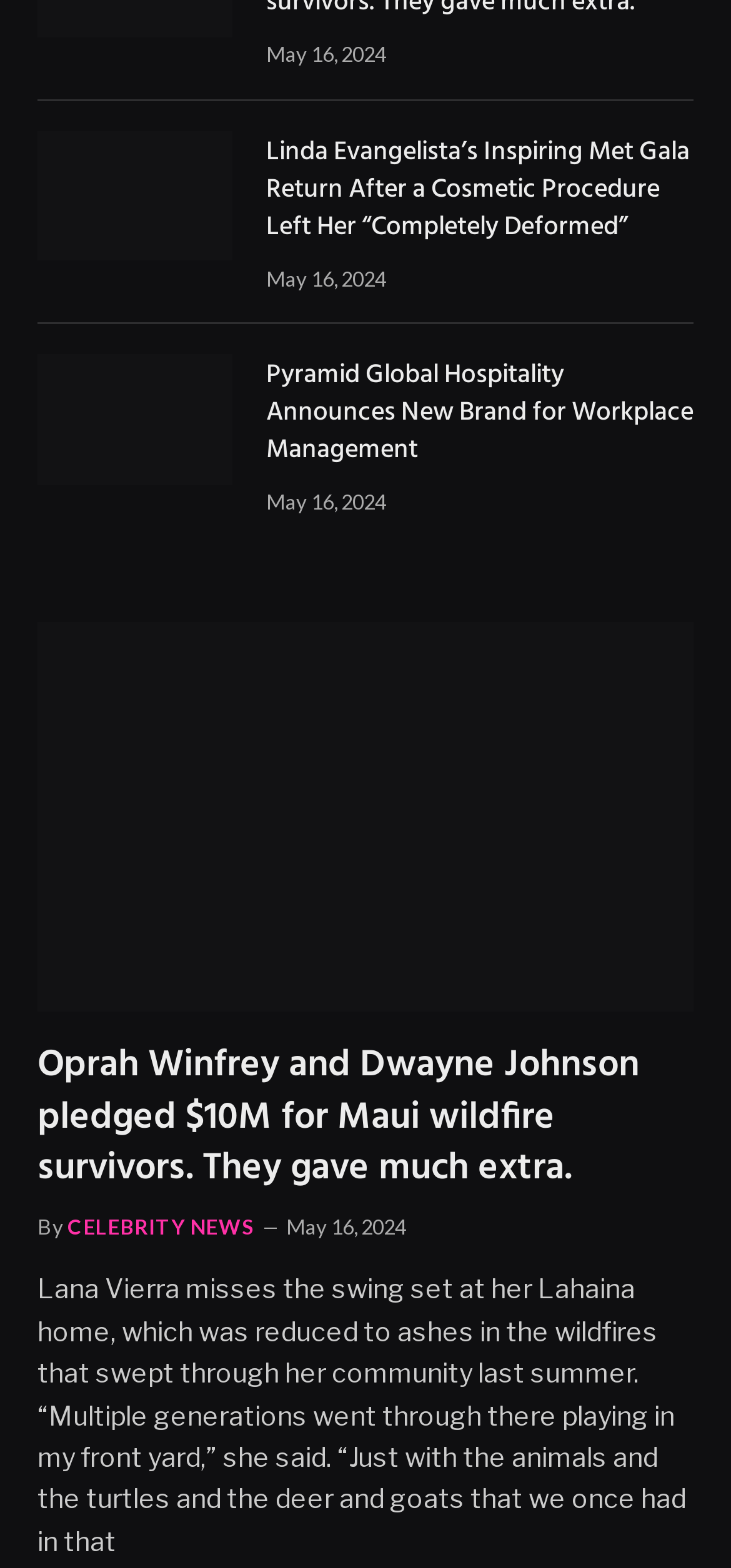Please provide a detailed answer to the question below based on the screenshot: 
What is the title of the first article?

I found the first 'article' element [247] and looked for its child elements. The 'heading' element [304] has the text 'Linda Evangelista’s Inspiring Met Gala Return After a Cosmetic Procedure Left Her “Completely Deformed”', which is the title of the first article.